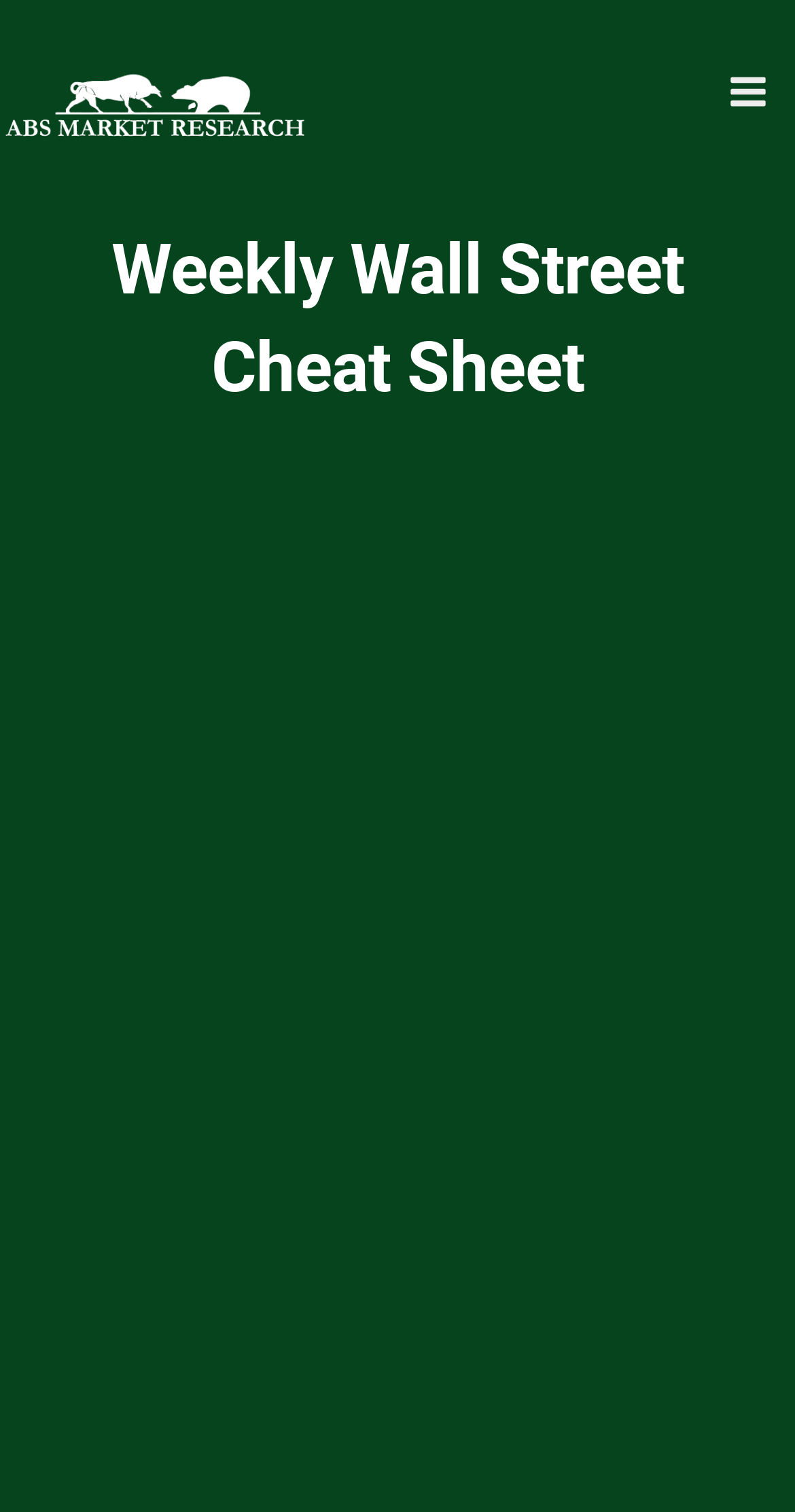What type of stock picks are offered as a bonus?
Examine the image and provide an in-depth answer to the question.

In addition to the weekly cheat sheet, the website offers bonus dividend stock picks, as mentioned in the text '+ Bonus Dividend Stock Picks'.